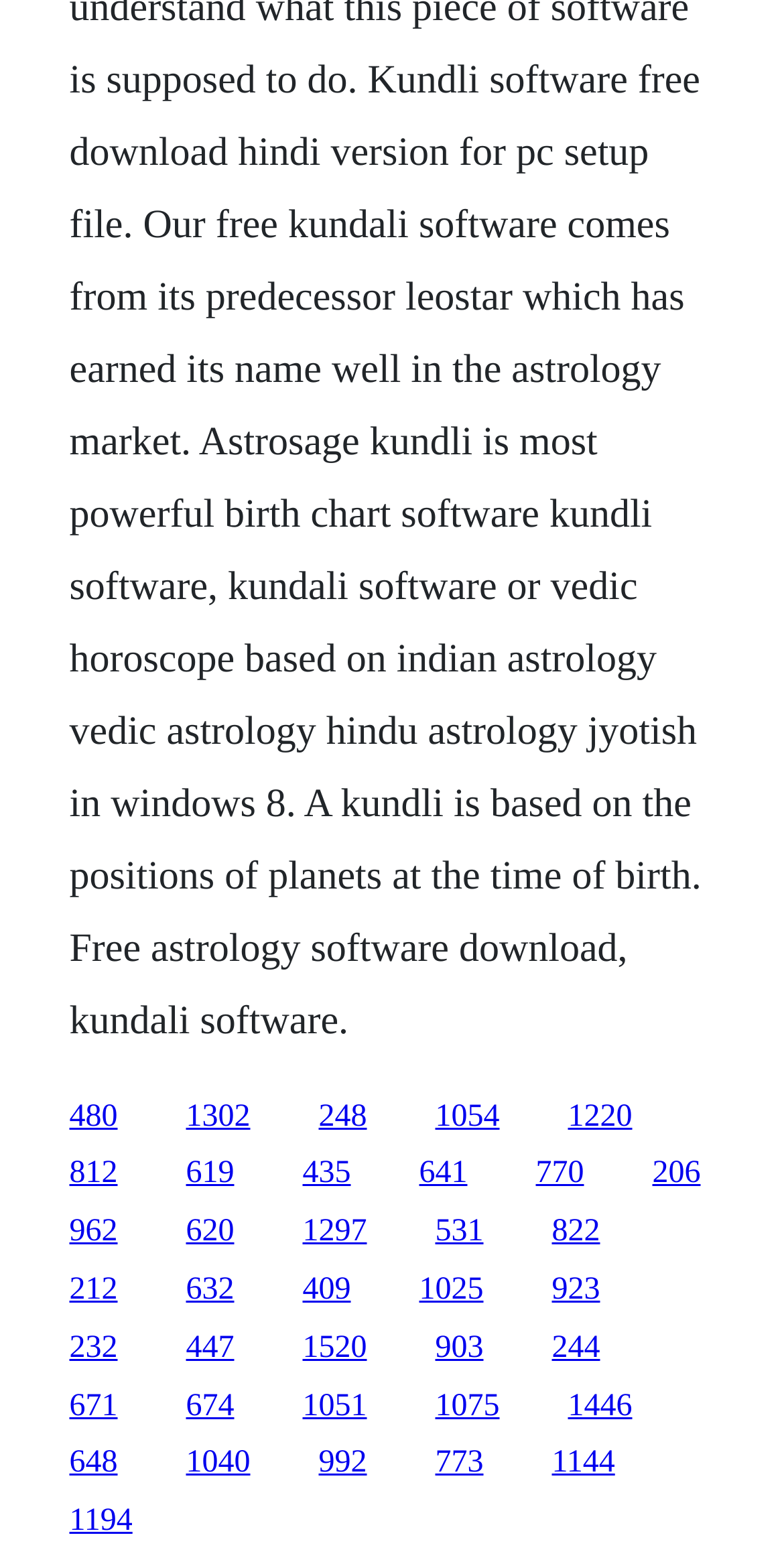Locate the UI element described by Next Post → and provide its bounding box coordinates. Use the format (top-left x, top-left y, bottom-right x, bottom-right y) with all values as floating point numbers between 0 and 1.

None